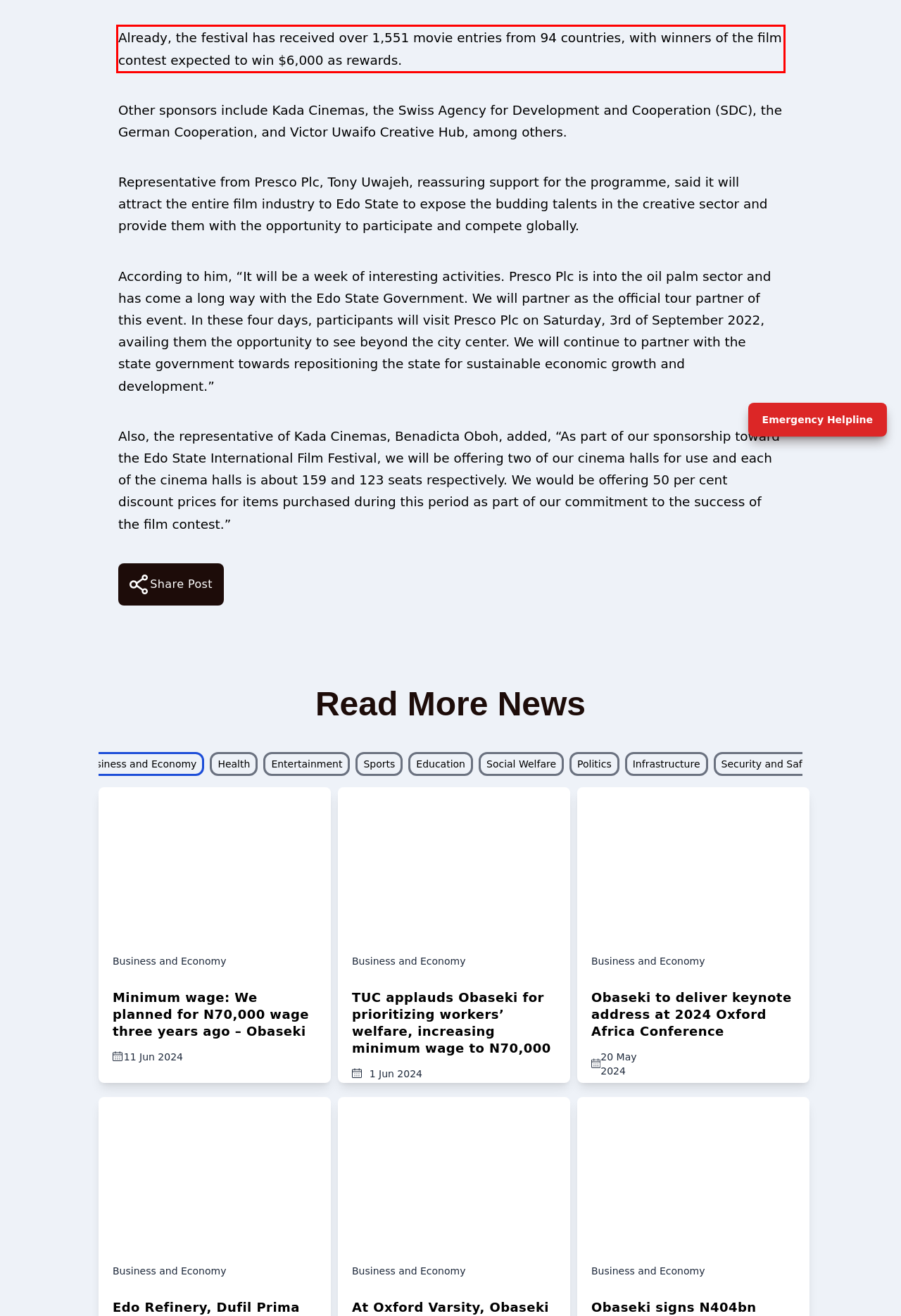Using the provided webpage screenshot, identify and read the text within the red rectangle bounding box.

Already, the festival has received over 1,551 movie entries from 94 countries, with winners of the film contest expected to win $6,000 as rewards.